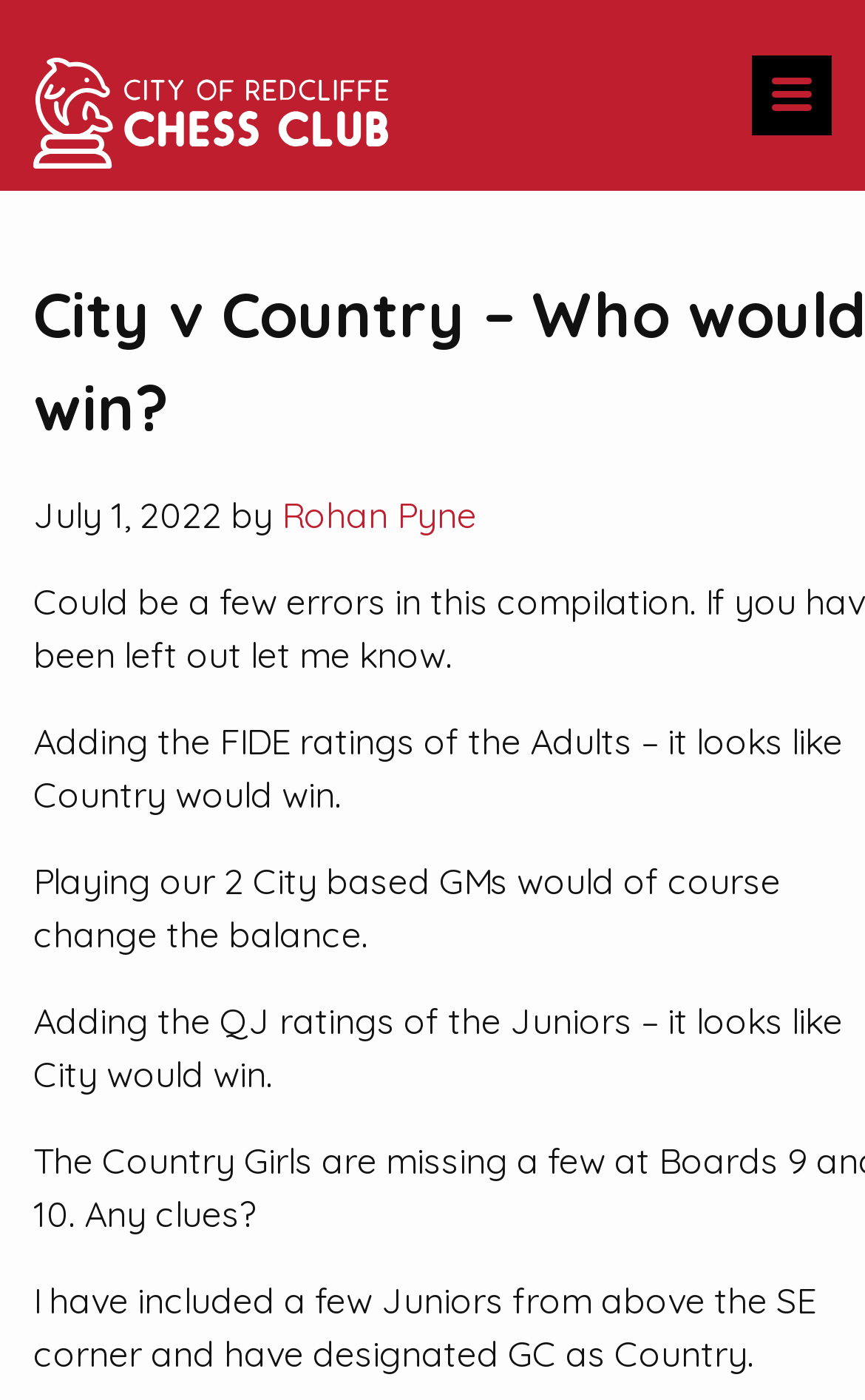Who wrote the article on July 1, 2022?
Provide a detailed answer to the question, using the image to inform your response.

The author's name is mentioned below the logo, and it is a link with the text 'Rohan Pyne'.